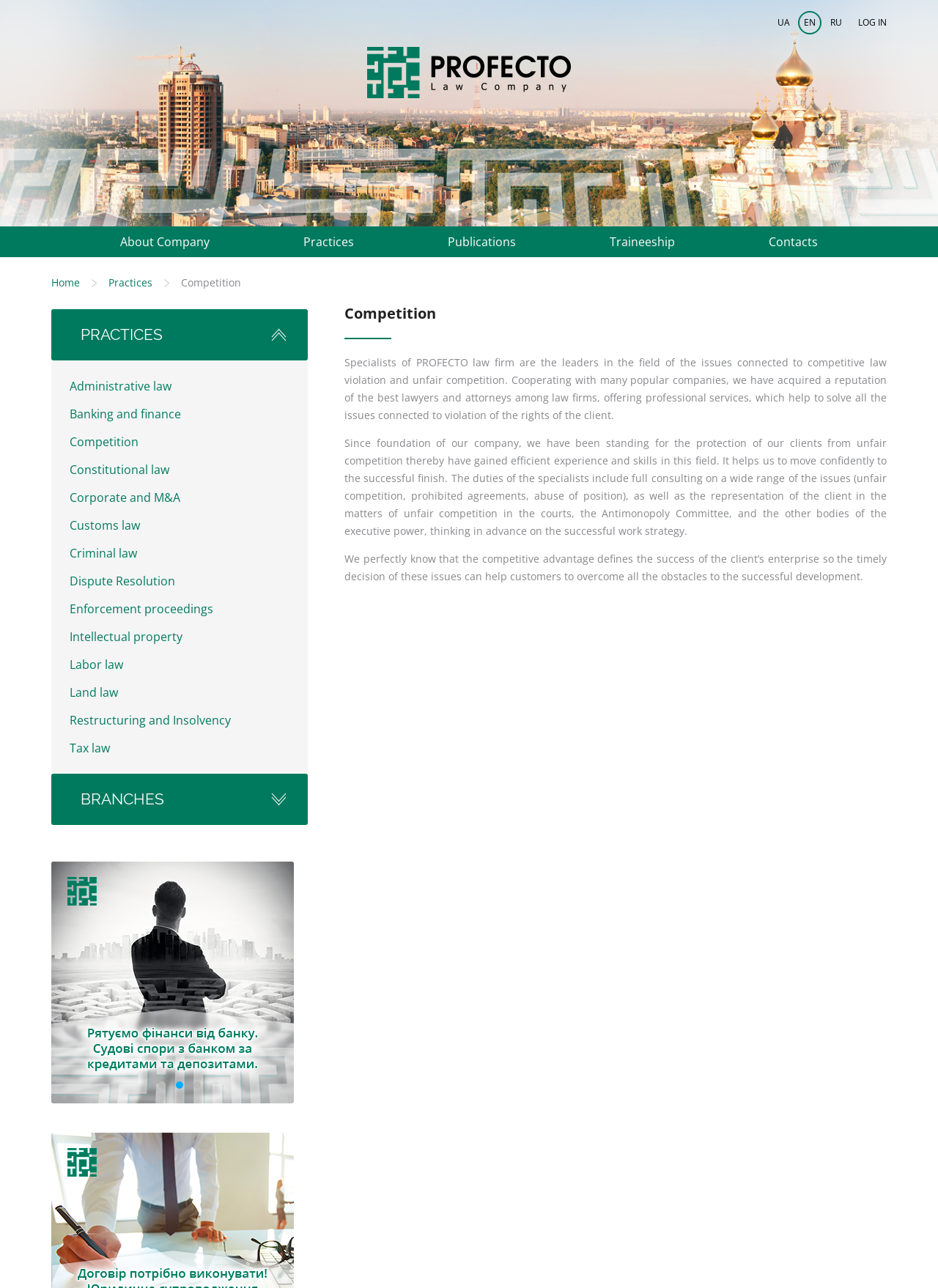Predict the bounding box coordinates of the UI element that matches this description: "UA". The coordinates should be in the format [left, top, right, bottom] with each value between 0 and 1.

[0.823, 0.01, 0.848, 0.028]